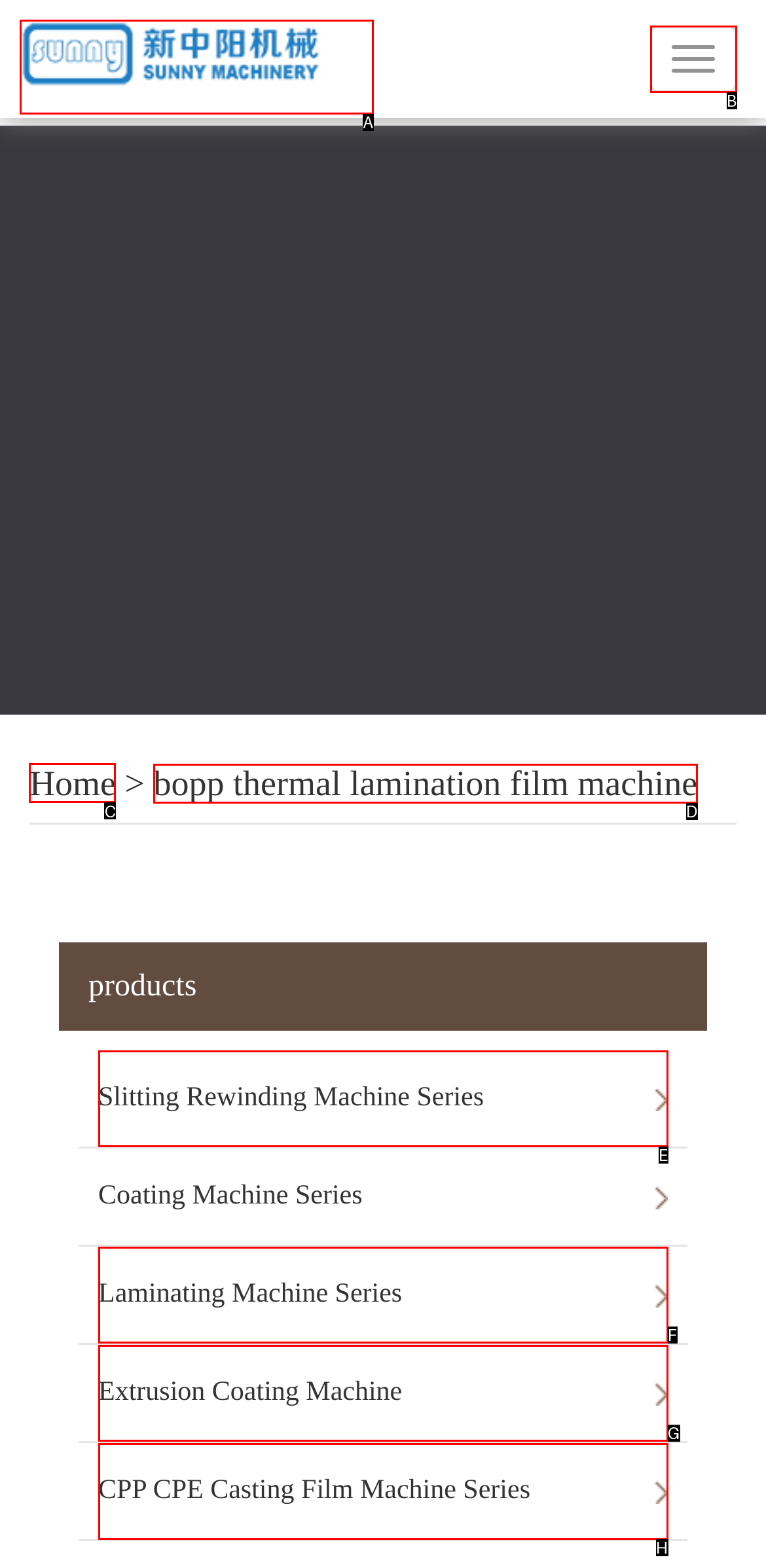Tell me which one HTML element I should click to complete the following task: go to home page Answer with the option's letter from the given choices directly.

C